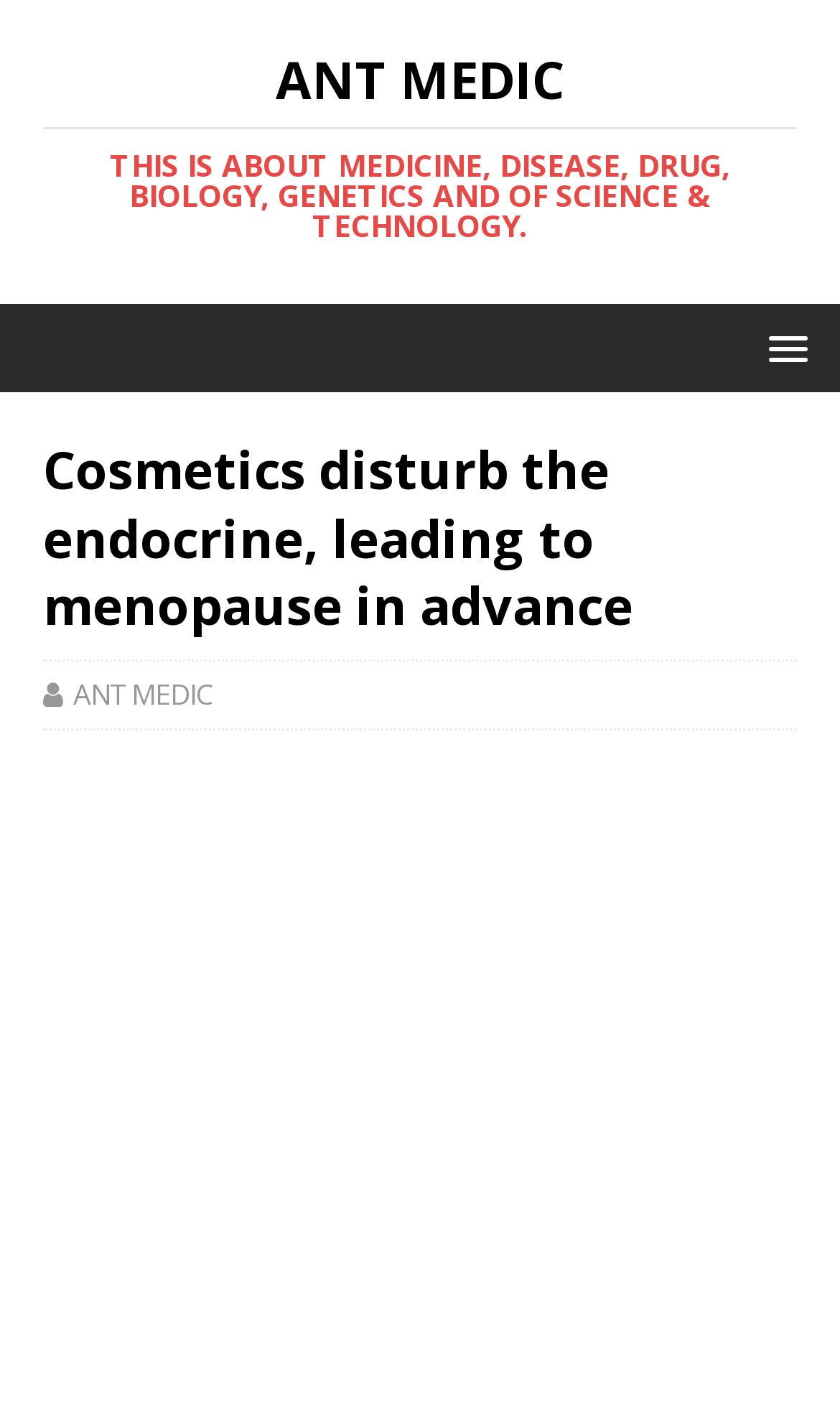Is there a menu on this webpage?
Based on the visual content, answer with a single word or a brief phrase.

Yes